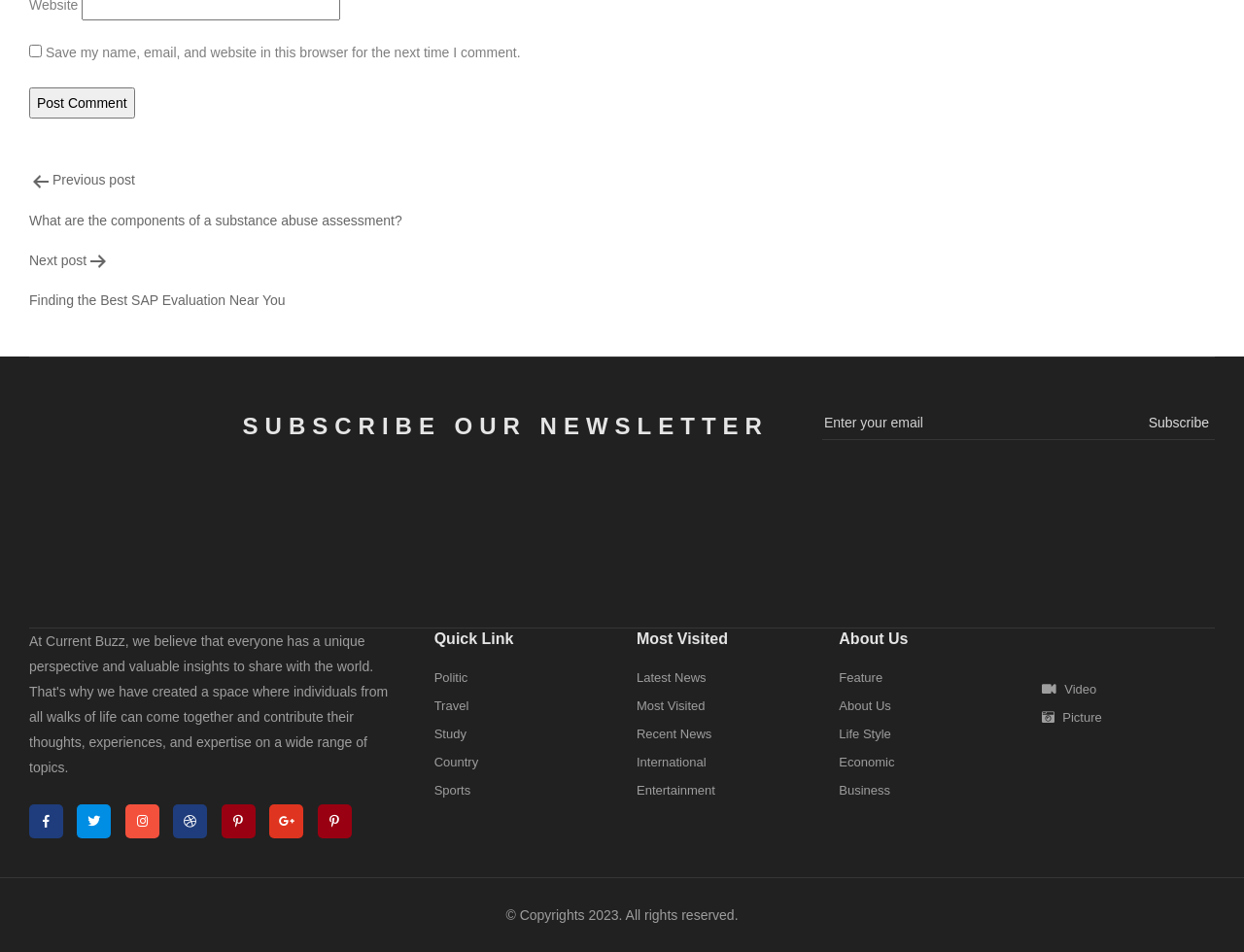Please determine the bounding box coordinates of the area that needs to be clicked to complete this task: 'Post a comment'. The coordinates must be four float numbers between 0 and 1, formatted as [left, top, right, bottom].

[0.023, 0.092, 0.108, 0.125]